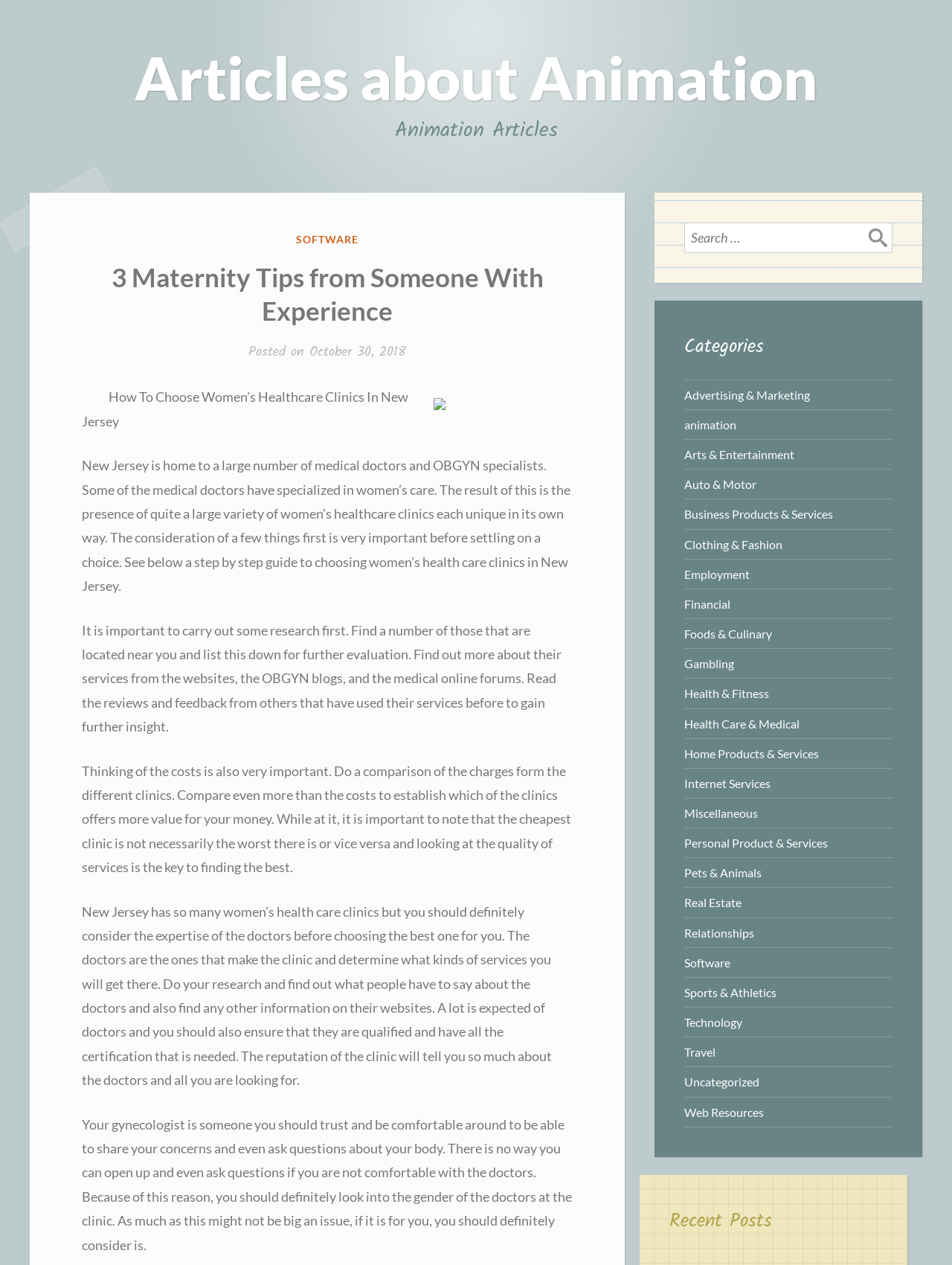Craft a detailed narrative of the webpage's structure and content.

This webpage appears to be a blog or article page, with a focus on maternity tips and women's healthcare. At the top of the page, there is a link to "Articles about Animation" and a heading that reads "3 Maternity Tips from Someone With Experience". Below this, there is a section with a heading "POSTED IN" that includes a link to the category "SOFTWARE" and a link to the date "October 30, 2018". 

To the right of this section, there is an image. Below the image, there is a heading "3 Maternity Tips from Someone With Experience" followed by a series of paragraphs discussing how to choose women's healthcare clinics in New Jersey. The text provides a step-by-step guide, including researching clinics, considering costs, and evaluating the expertise of doctors.

On the right-hand side of the page, there is a search bar with a button labeled "Search". Below this, there is a section labeled "Categories" that includes a list of 21 links to different categories, such as "Advertising & Marketing", "animation", "Arts & Entertainment", and so on.

At the bottom of the page, there is a section labeled "Recent Posts", but it does not appear to contain any actual posts.